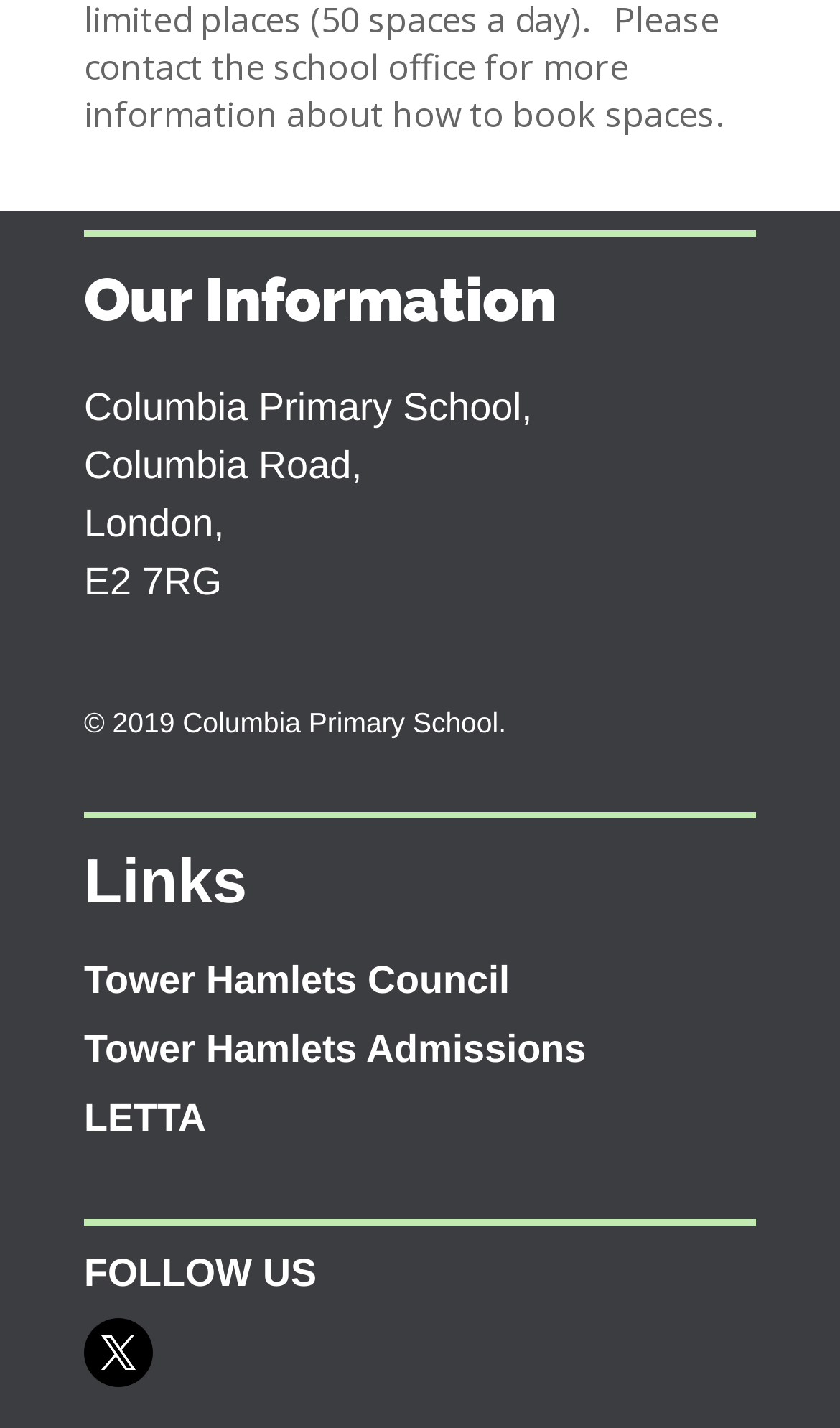Please answer the following question using a single word or phrase: 
What is the school's address?

Columbia Road, London, E2 7RG